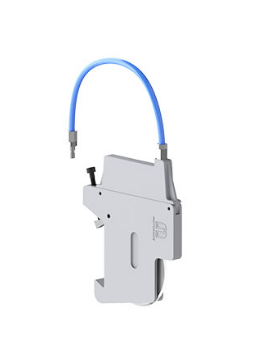Respond concisely with one word or phrase to the following query:
What types of blades can the MT-A110 accommodate?

Score, zigzag, k dash, and wave blades